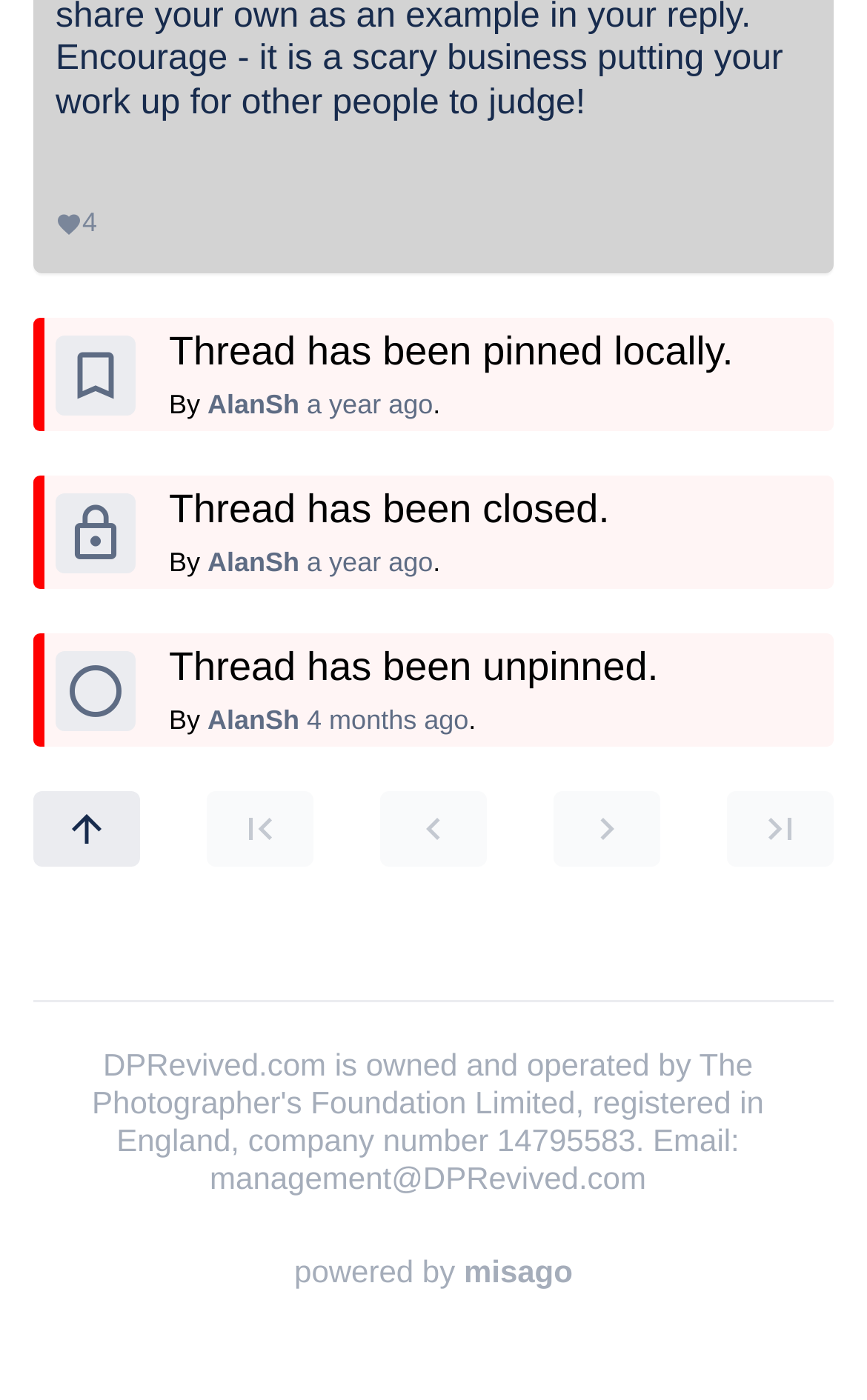Analyze the image and deliver a detailed answer to the question: How many navigation buttons are disabled?

I counted the number of navigation buttons with the 'disabled: True' property, which are 'first_page', 'chevron_left', 'chevron_right', and 'last_page', totaling 4 buttons.